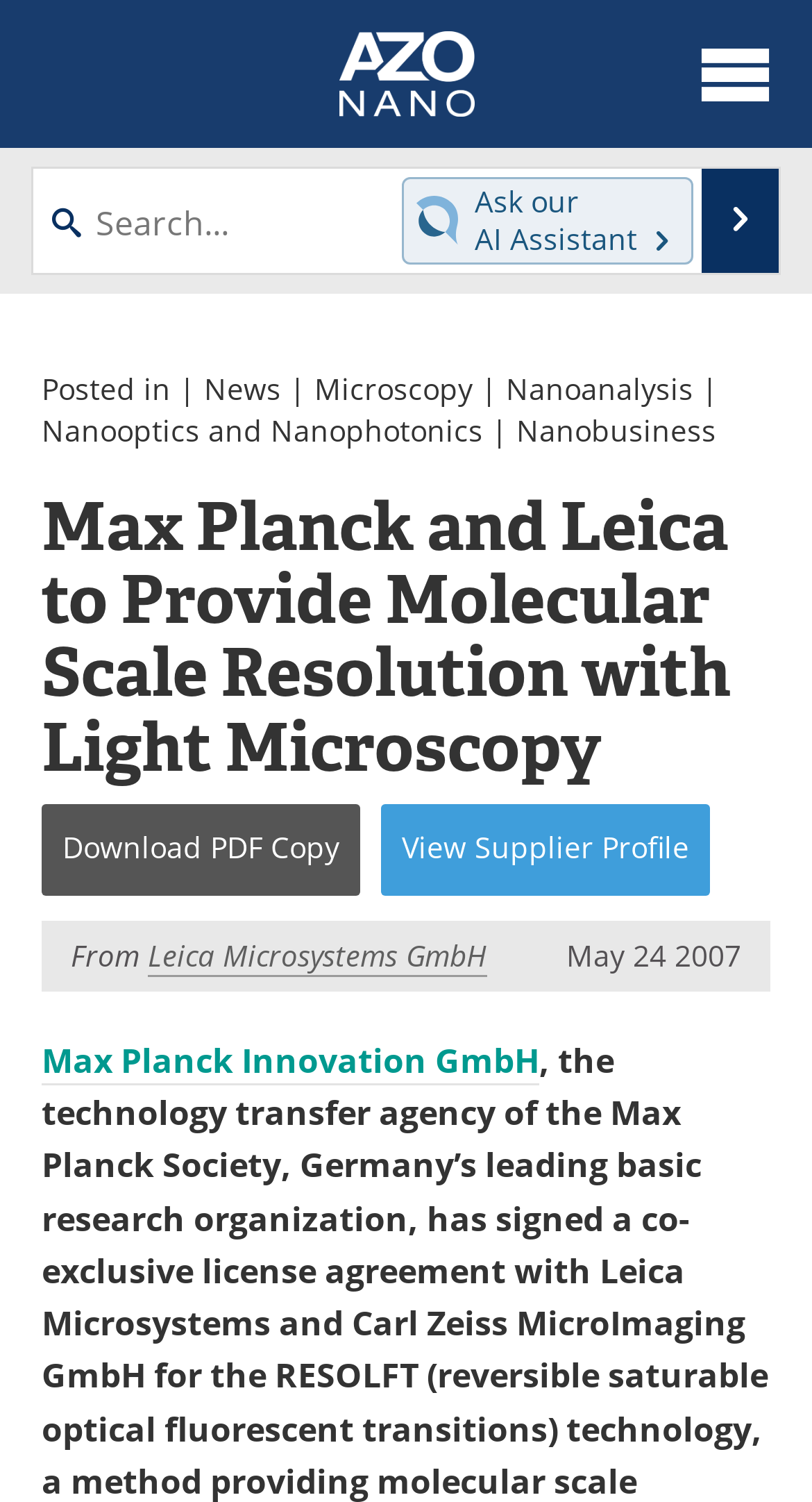What is the text of the first link in the top navigation bar?
Look at the screenshot and respond with one word or a short phrase.

AZoNano